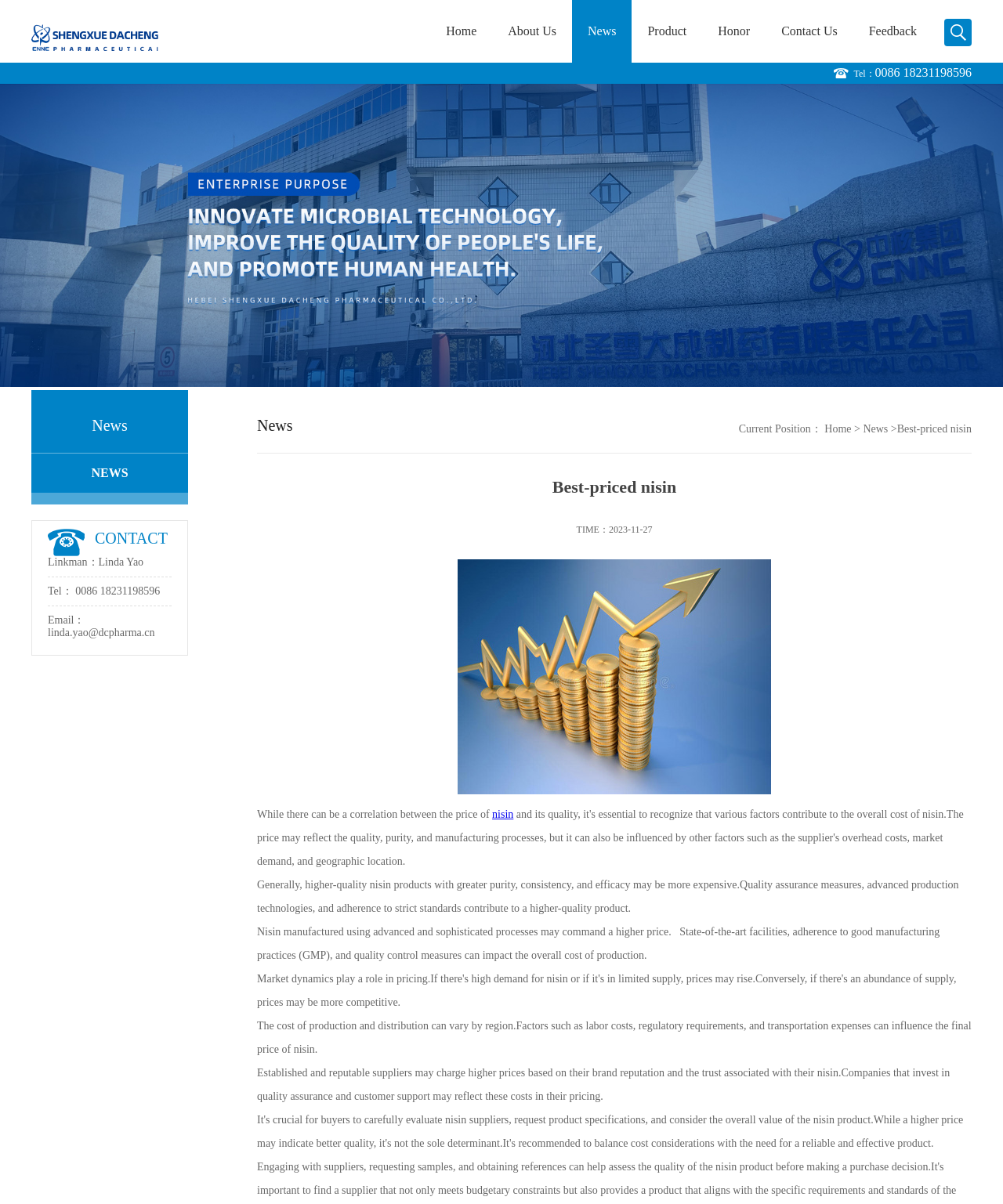Indicate the bounding box coordinates of the element that needs to be clicked to satisfy the following instruction: "Click NEWS". The coordinates should be four float numbers between 0 and 1, i.e., [left, top, right, bottom].

[0.031, 0.376, 0.188, 0.409]